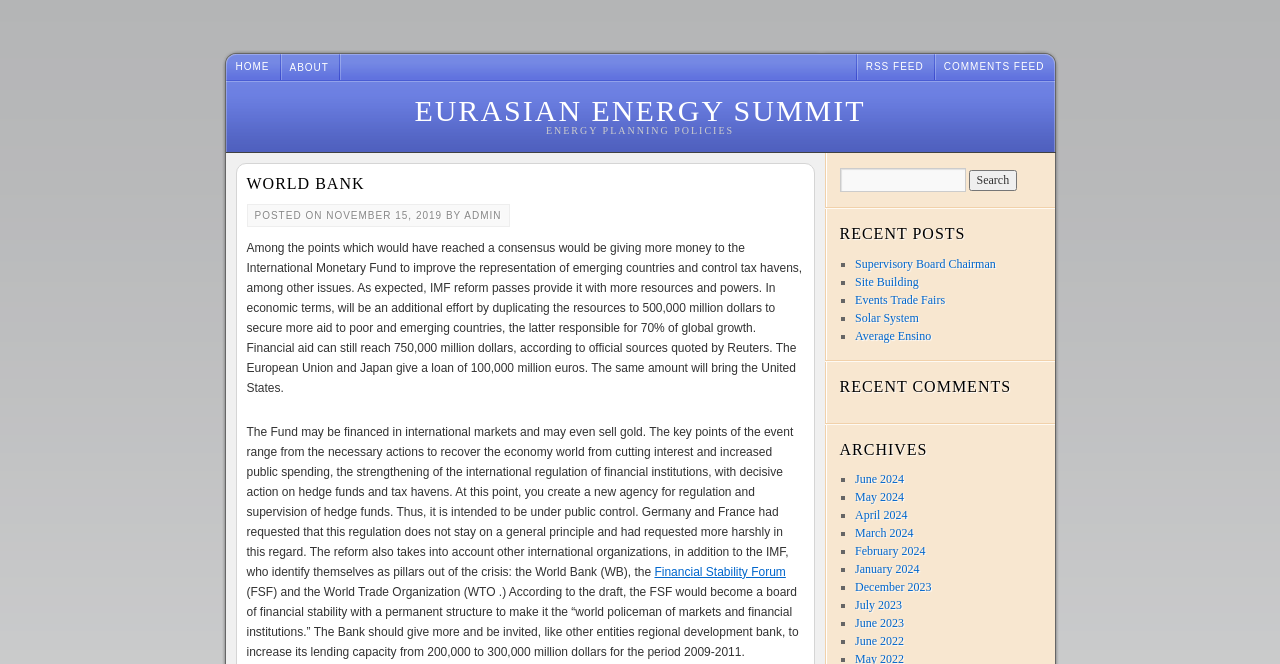From the webpage screenshot, predict the bounding box of the UI element that matches this description: "EurAsian Energy Summit".

[0.324, 0.142, 0.676, 0.191]